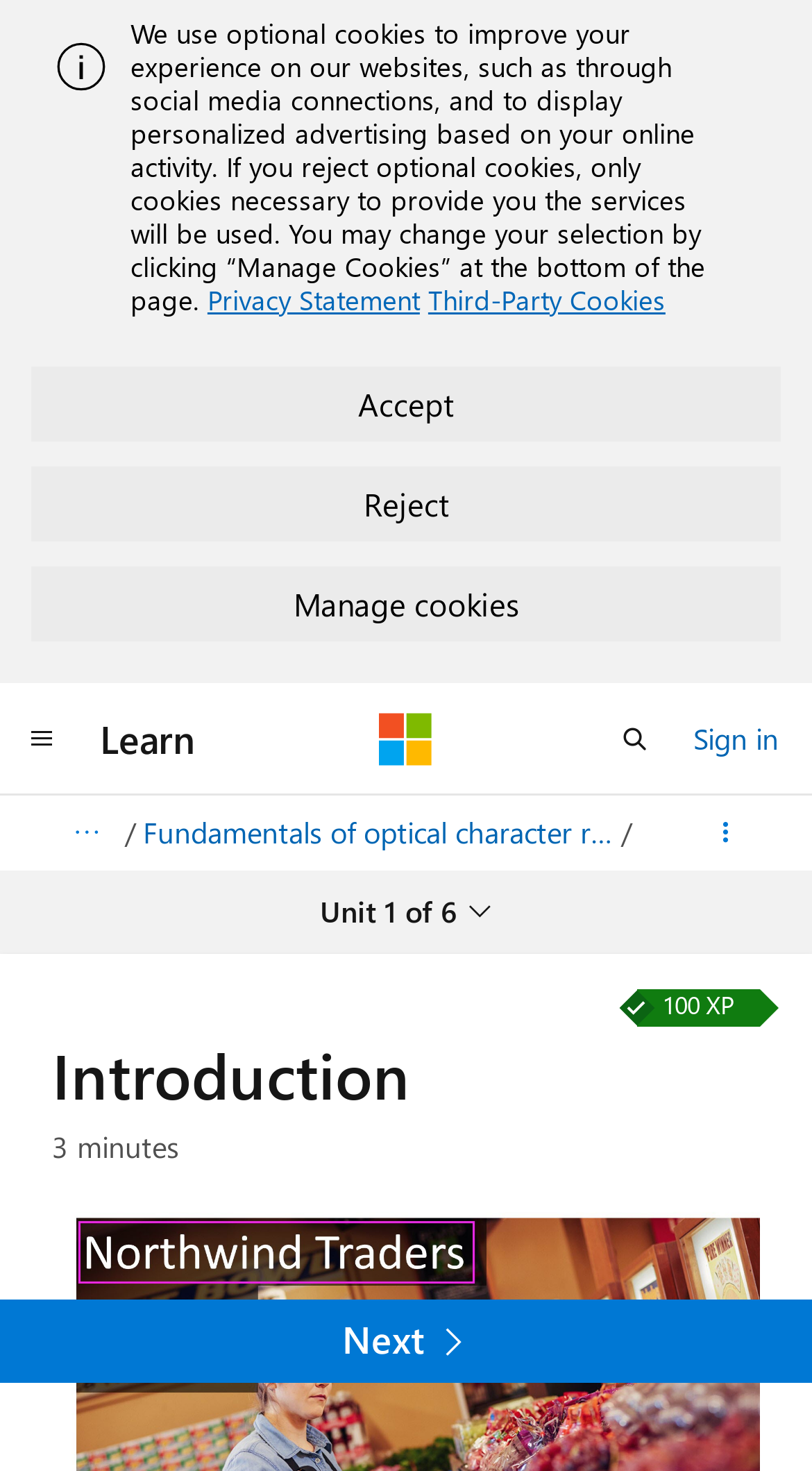What is the topic of the current unit?
Please provide a single word or phrase as your answer based on the screenshot.

Optical character recognition